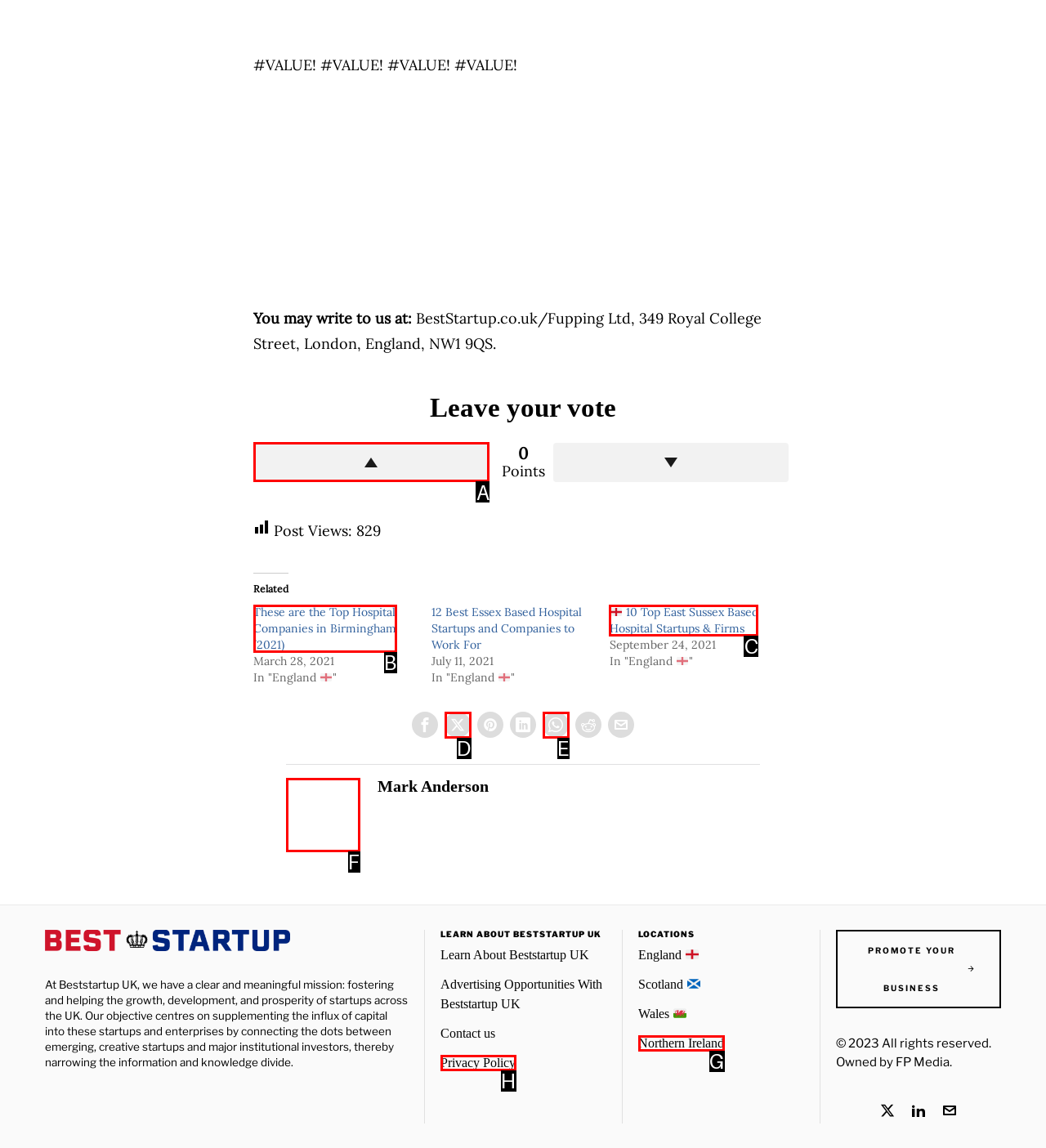From the given options, choose the HTML element that aligns with the description: Download de DLL. Respond with the letter of the selected element.

None